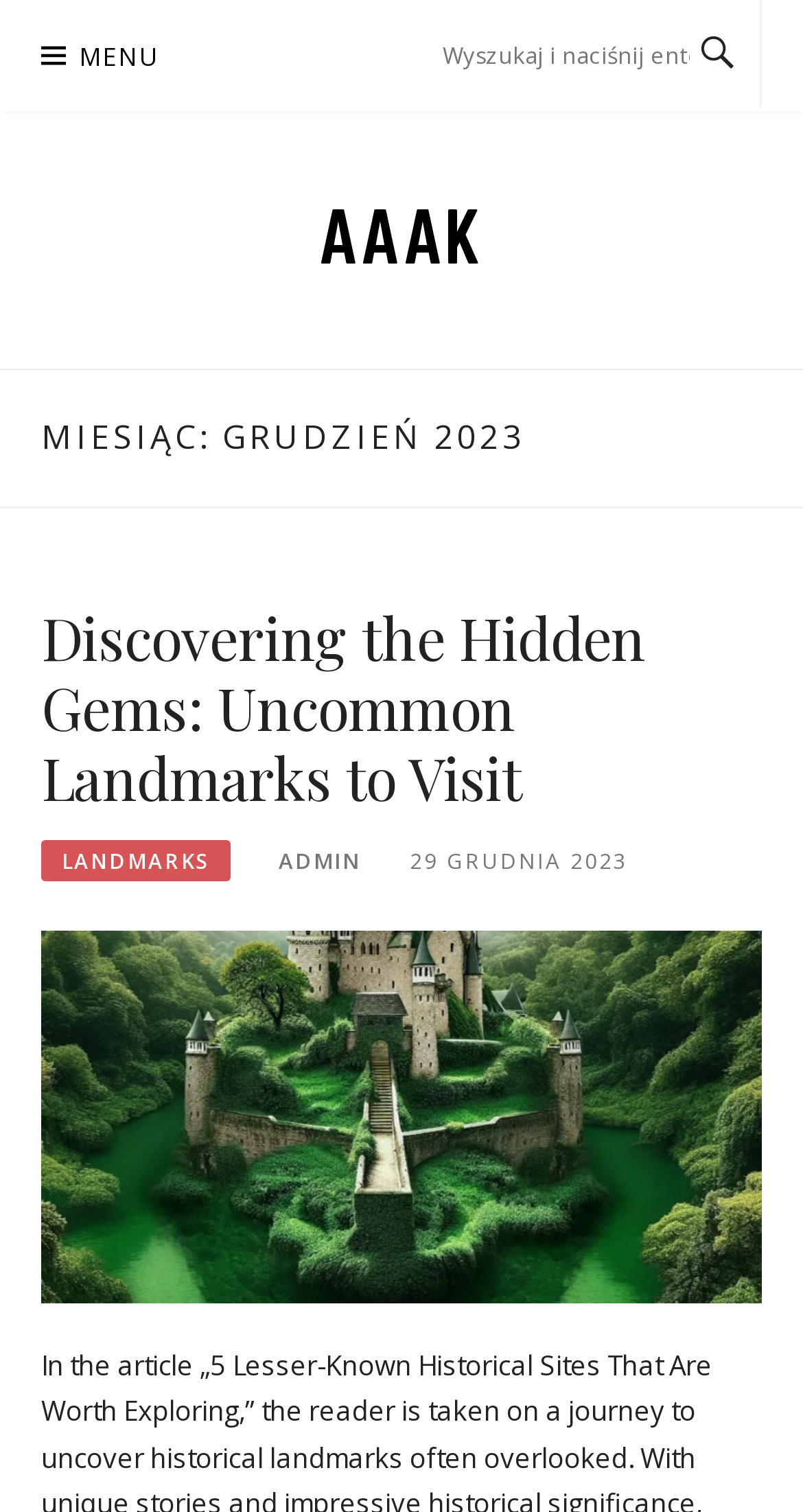Elaborate on the different components and information displayed on the webpage.

The webpage appears to be a blog or article page with a focus on landmarks. At the top left, there is a button with a menu icon, which is not expanded. Next to it, there is a search textbox with a placeholder text "Wyszukaj i naciśnij enter…". 

In the middle of the top section, there is a link to "AAAK". Below this, there is a large heading that reads "MIESIĄC: GRUDZIEŃ 2023", which spans almost the entire width of the page. 

Under this heading, there is a section with several links and a time element. The first link is a heading that reads "Discovering the Hidden Gems: Uncommon Landmarks to Visit", which is followed by a link to "LANDMARKS" and another link to "ADMIN". There is also a time element that displays the date "29 GRUDNIA 2023". 

Further down, there is another link to the same article, "Discovering the Hidden Gems: Uncommon Landmarks to Visit". Overall, the page seems to be focused on presenting an article about uncommon landmarks to visit, with some navigation and search functionality at the top.